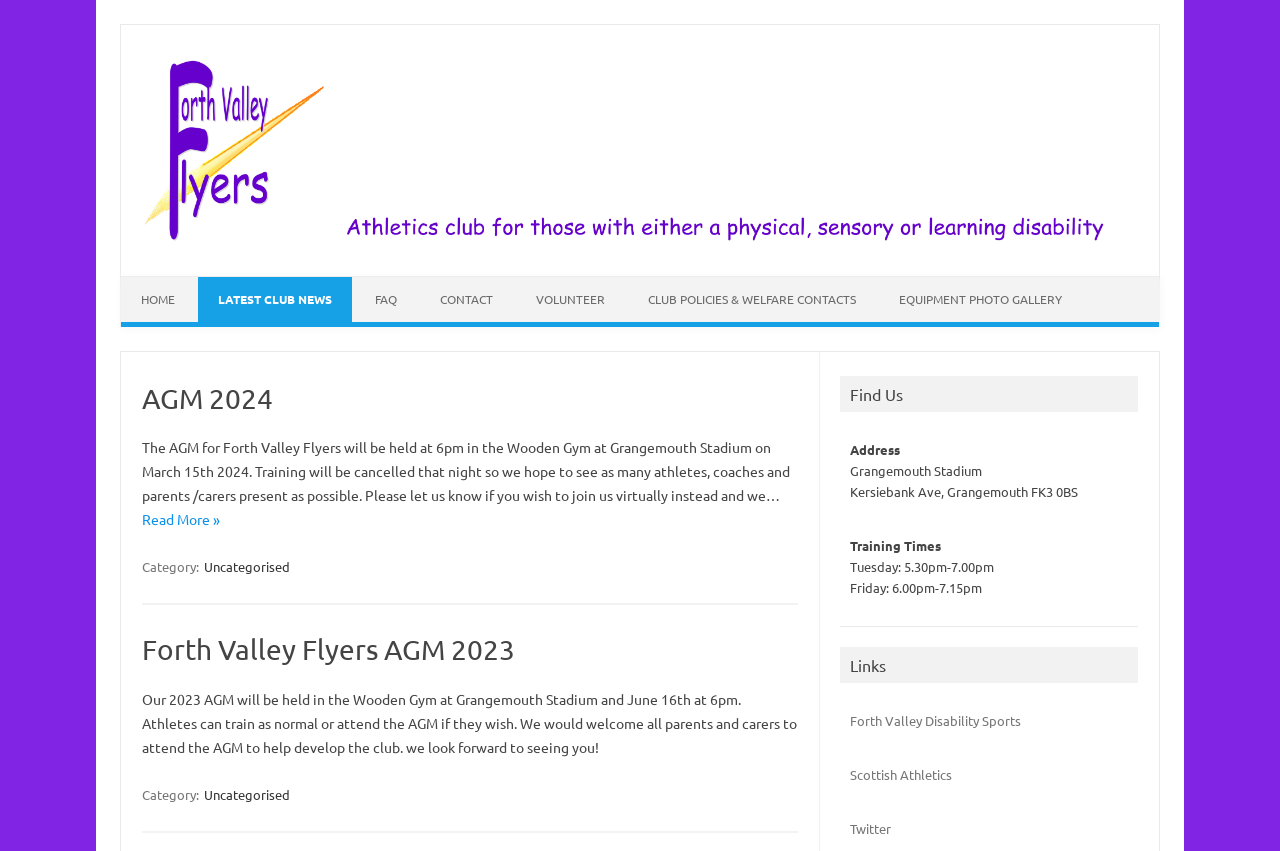Identify the bounding box coordinates for the region to click in order to carry out this instruction: "Read the latest club news". Provide the coordinates using four float numbers between 0 and 1, formatted as [left, top, right, bottom].

[0.111, 0.448, 0.623, 0.711]